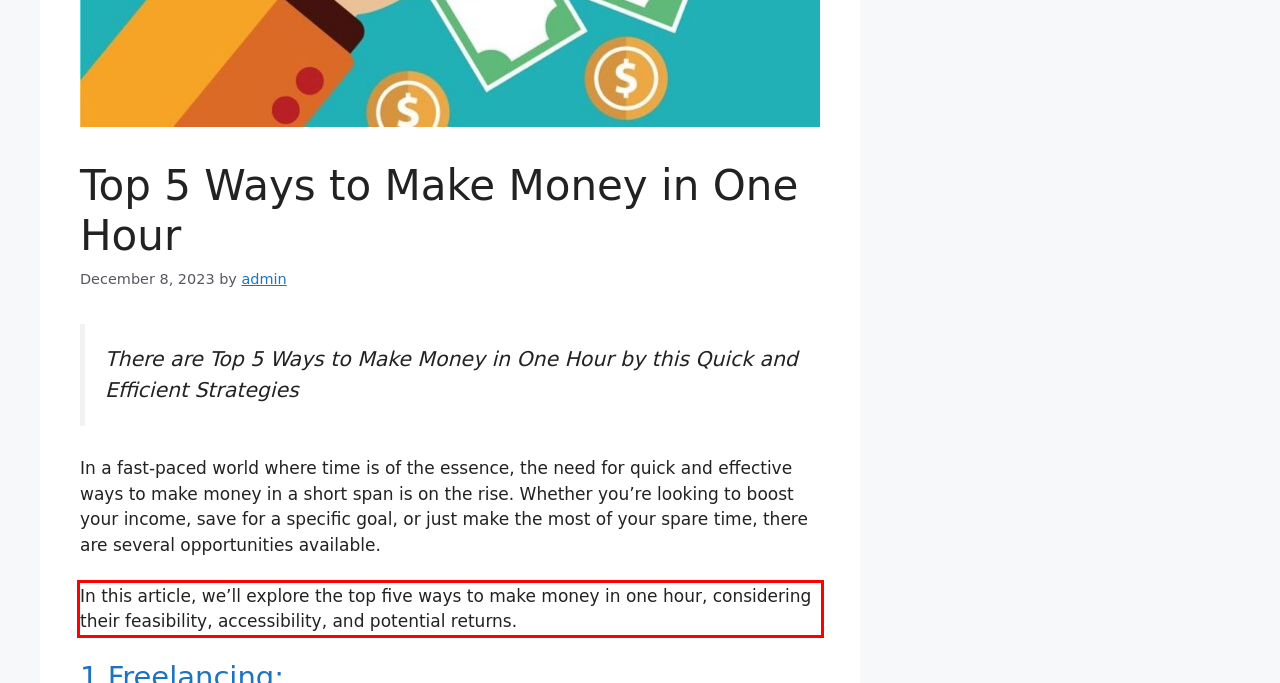You are provided with a screenshot of a webpage that includes a red bounding box. Extract and generate the text content found within the red bounding box.

In this article, we’ll explore the top five ways to make money in one hour, considering their feasibility, accessibility, and potential returns.